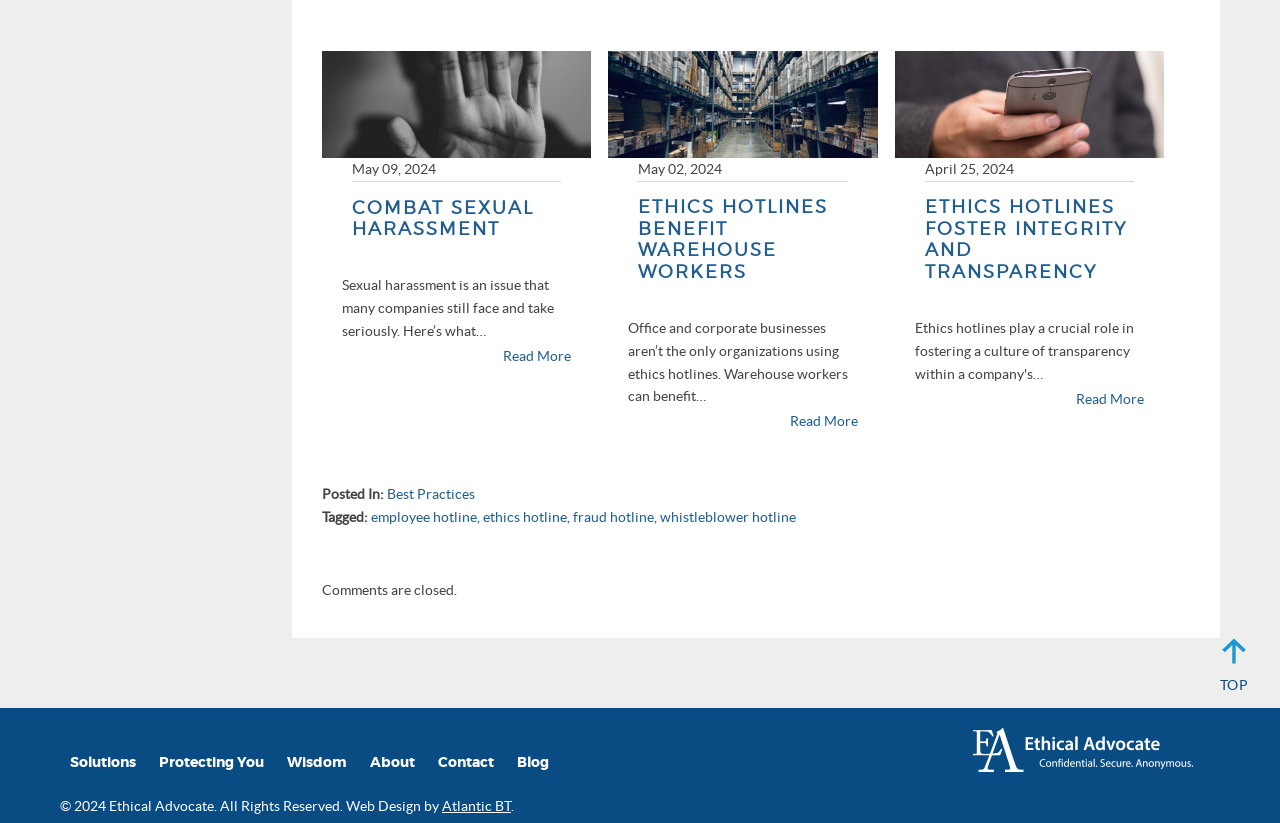Please provide a short answer using a single word or phrase for the question:
How many tags are associated with the articles?

4